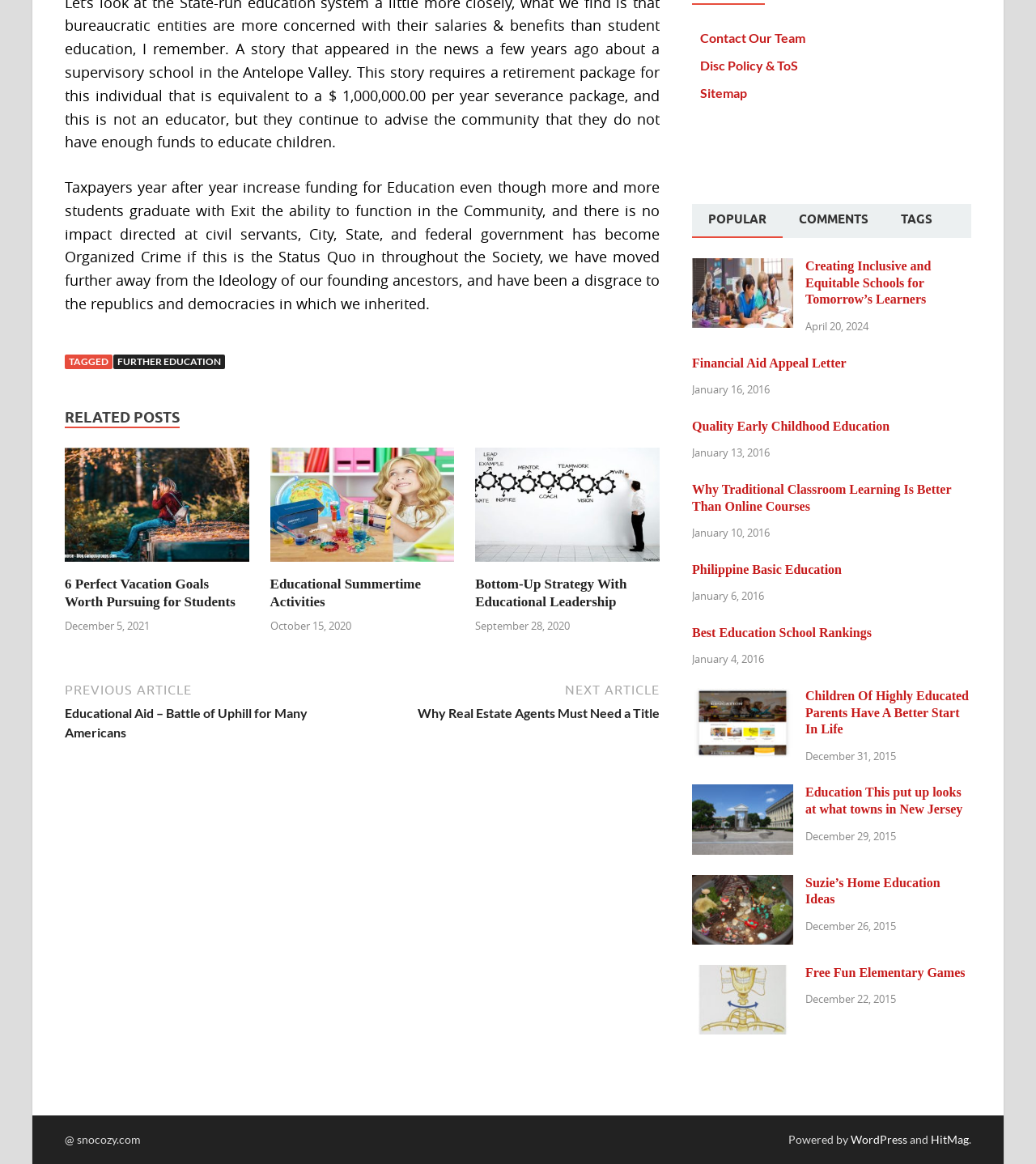Locate the bounding box coordinates of the element I should click to achieve the following instruction: "Explore 'RELATED POSTS'".

[0.062, 0.351, 0.173, 0.368]